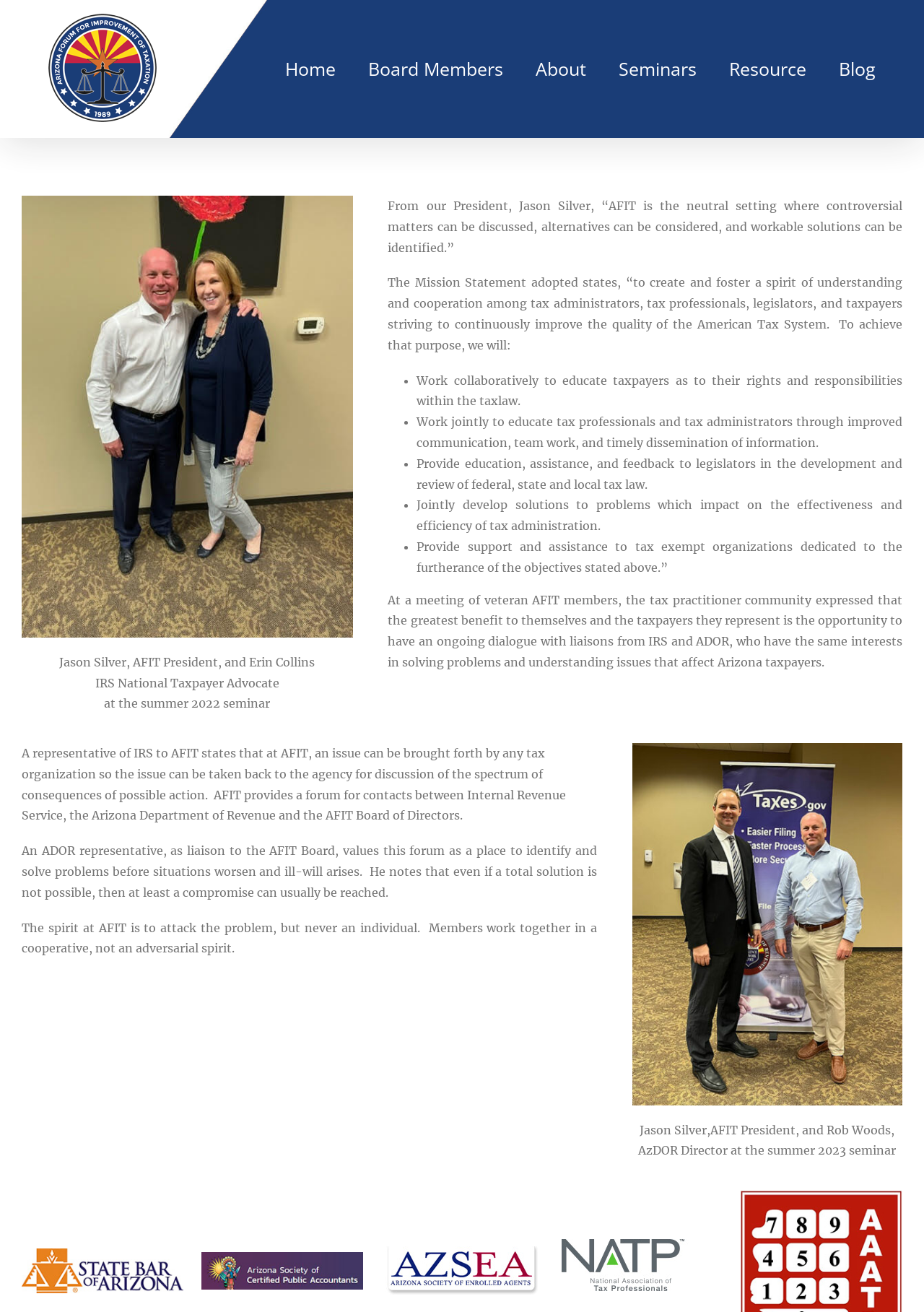What is the purpose of AFIT?
Provide an in-depth and detailed answer to the question.

The purpose of AFIT can be inferred from the mission statement, which states 'to create and foster a spirit of understanding and cooperation among tax administrators, tax professionals, legislators, and taxpayers striving to continuously improve the quality of the American Tax System.' This suggests that the organization aims to improve the American Tax System.